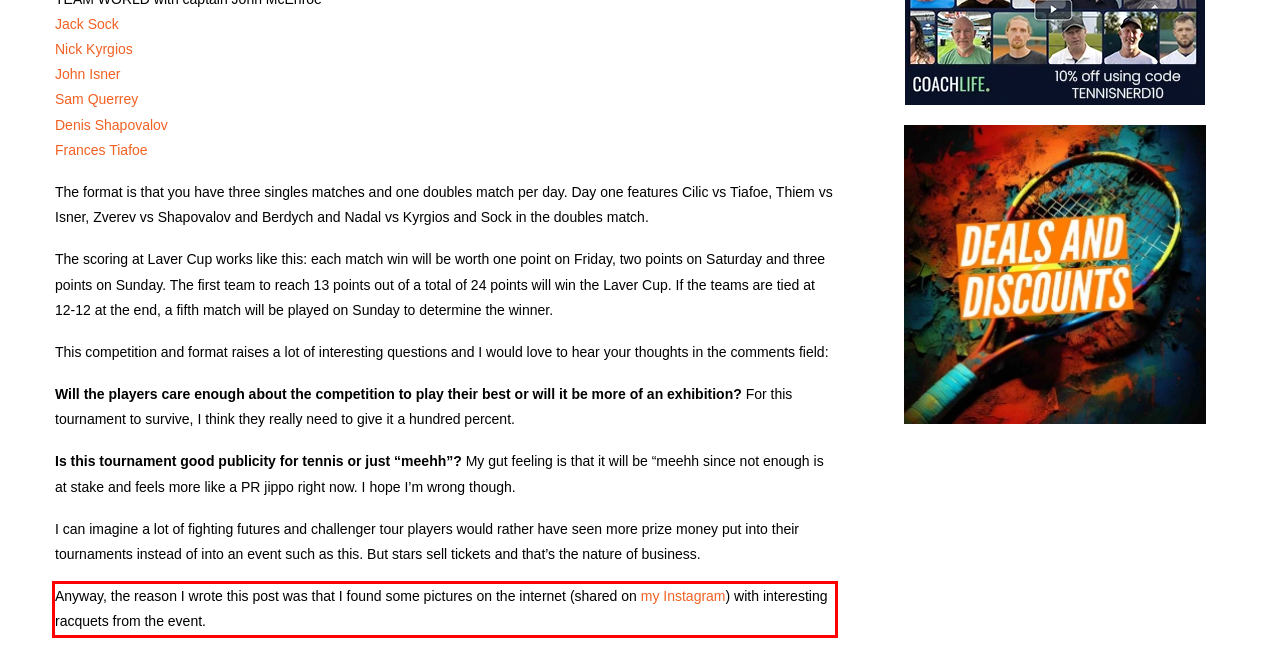Given a screenshot of a webpage, locate the red bounding box and extract the text it encloses.

Anyway, the reason I wrote this post was that I found some pictures on the internet (shared on my Instagram) with interesting racquets from the event.